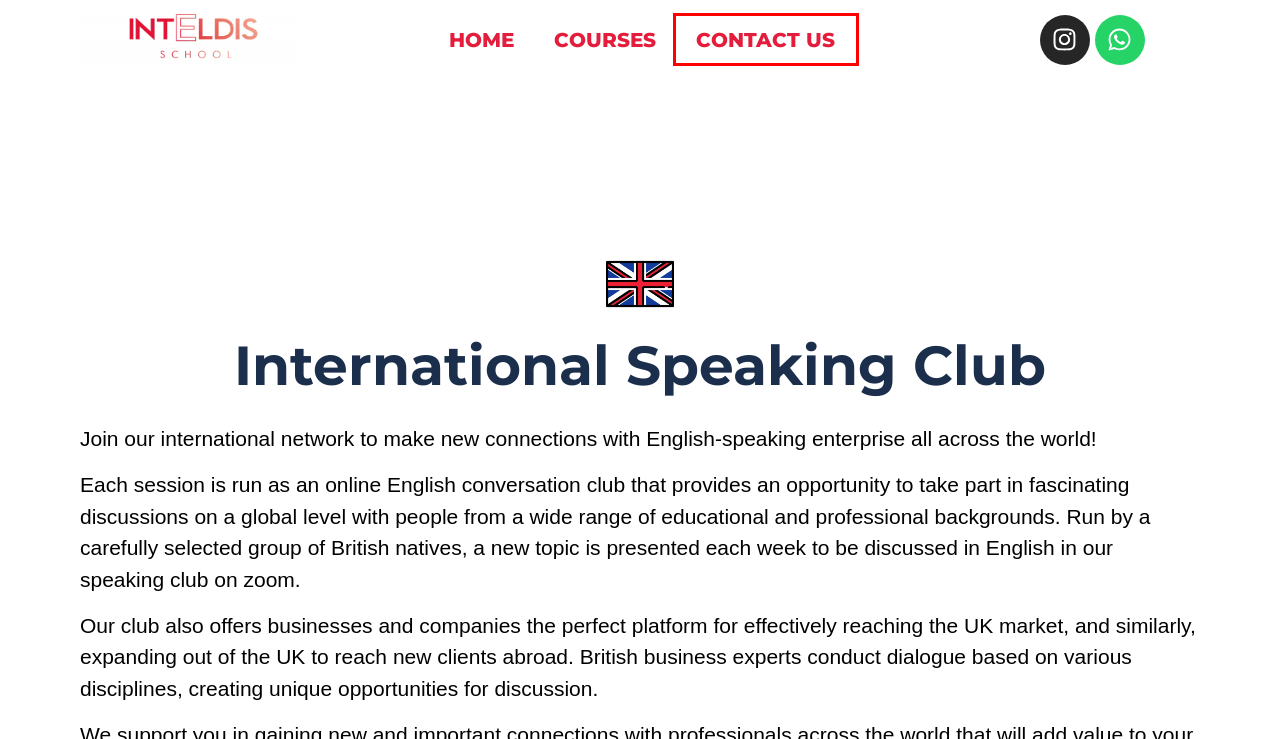You are given a screenshot of a webpage with a red rectangle bounding box. Choose the best webpage description that matches the new webpage after clicking the element in the bounding box. Here are the candidates:
A. Privacy Policy | Inteldis. British Online English School
B. International Networking | Inteldis. British Online English School
C. English for children
D. English online courses on Inteldis platform
E. Inteldis. Online English with native teachers from the UK
F. Home - Inteldis Digital
G. English for all levels
H. Contact us

H